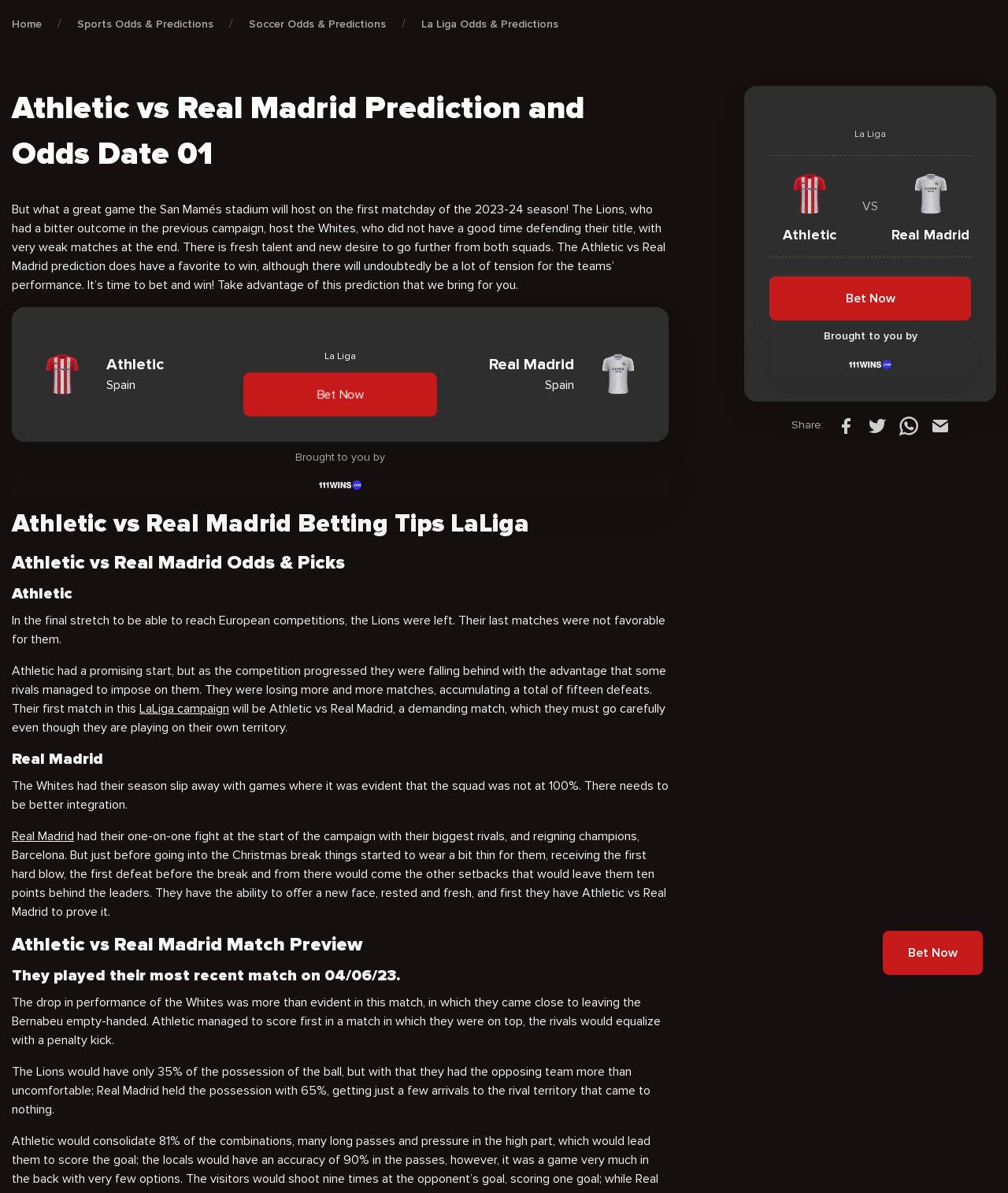Find the bounding box coordinates for the element described here: "Home".

[0.012, 0.015, 0.041, 0.026]